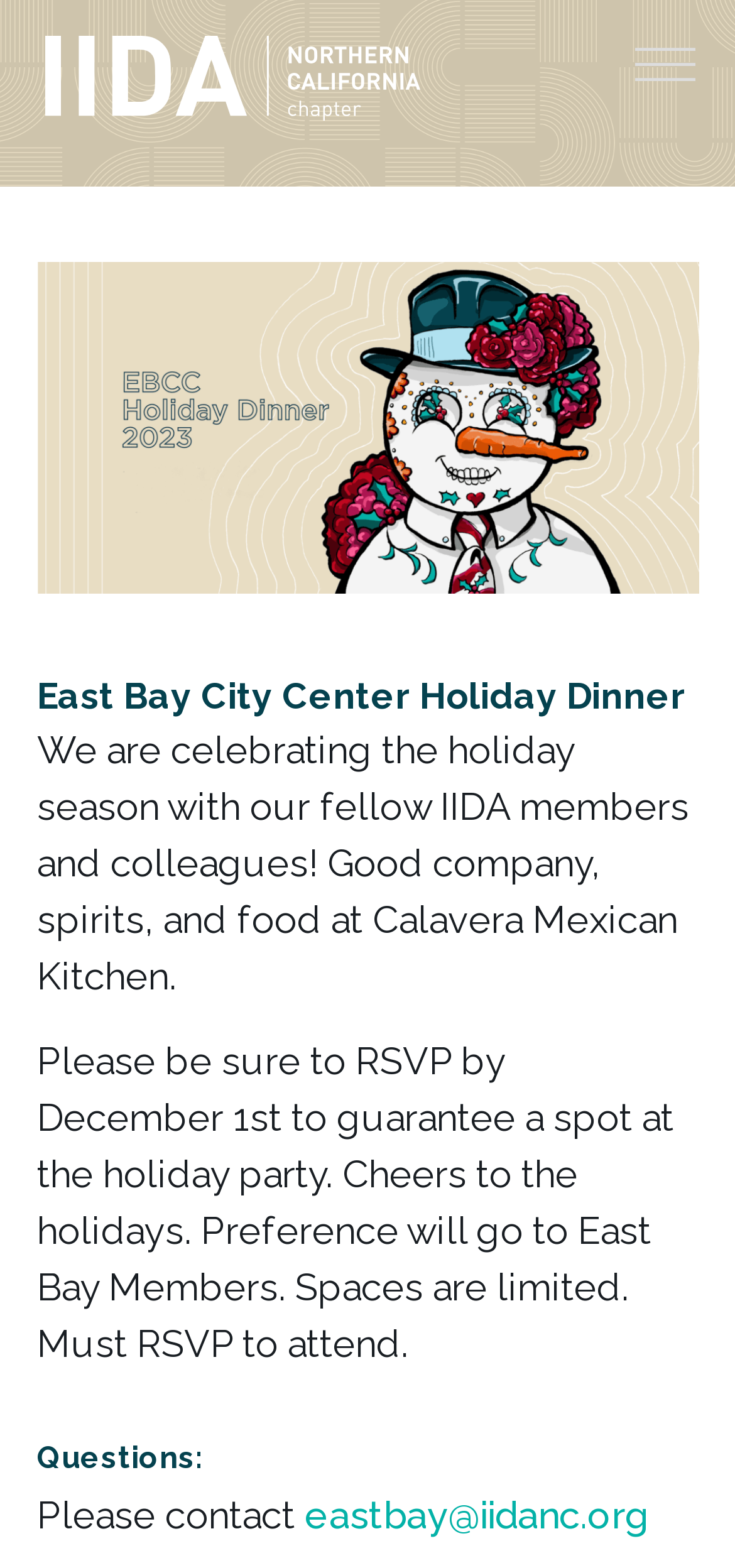What is the deadline to RSVP for the holiday party?
Using the image as a reference, deliver a detailed and thorough answer to the question.

The webpage states 'Please be sure to RSVP by December 1st to guarantee a spot at the holiday party', which indicates that the deadline to RSVP is December 1st.